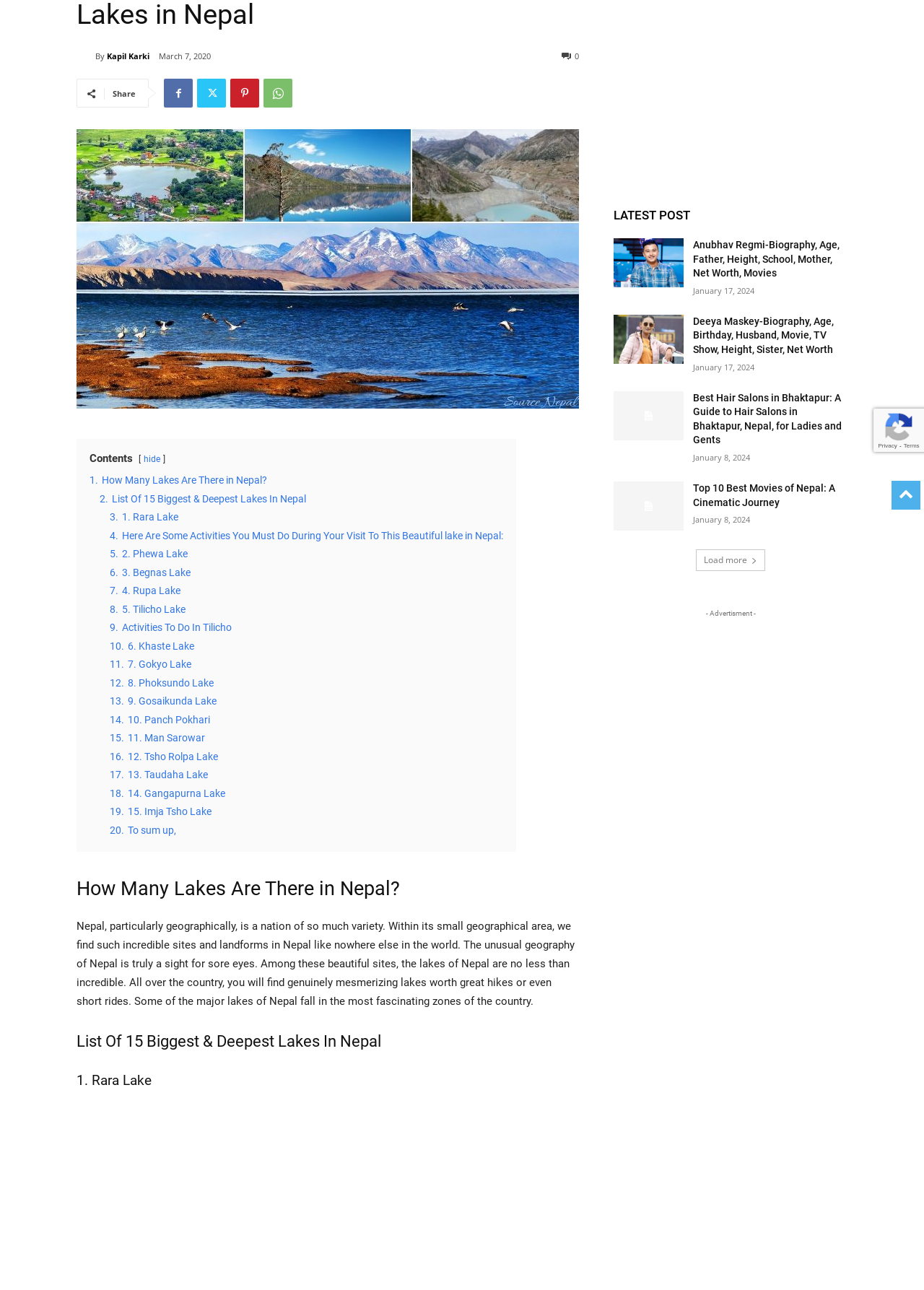Given the description of the UI element: "WhatsApp", predict the bounding box coordinates in the form of [left, top, right, bottom], with each value being a float between 0 and 1.

[0.285, 0.061, 0.316, 0.084]